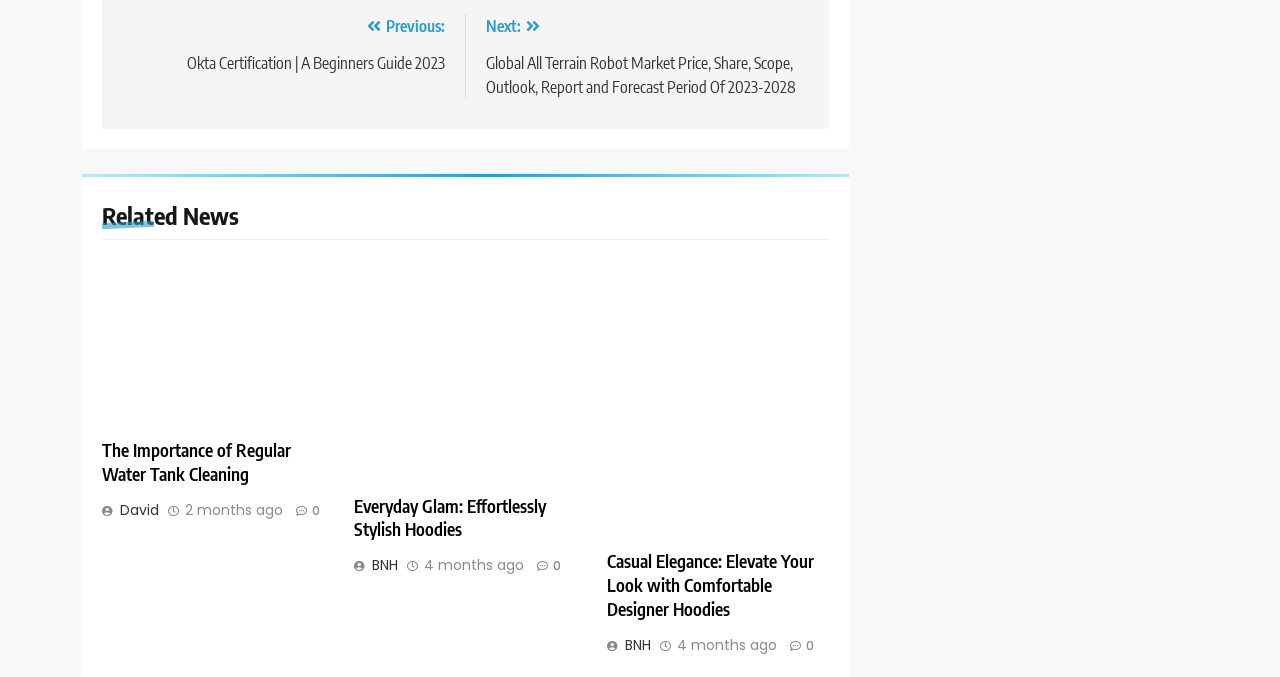Identify the bounding box coordinates for the UI element that matches this description: "Everyday Glam: Effortlessly Stylish Hoodies".

[0.277, 0.73, 0.427, 0.798]